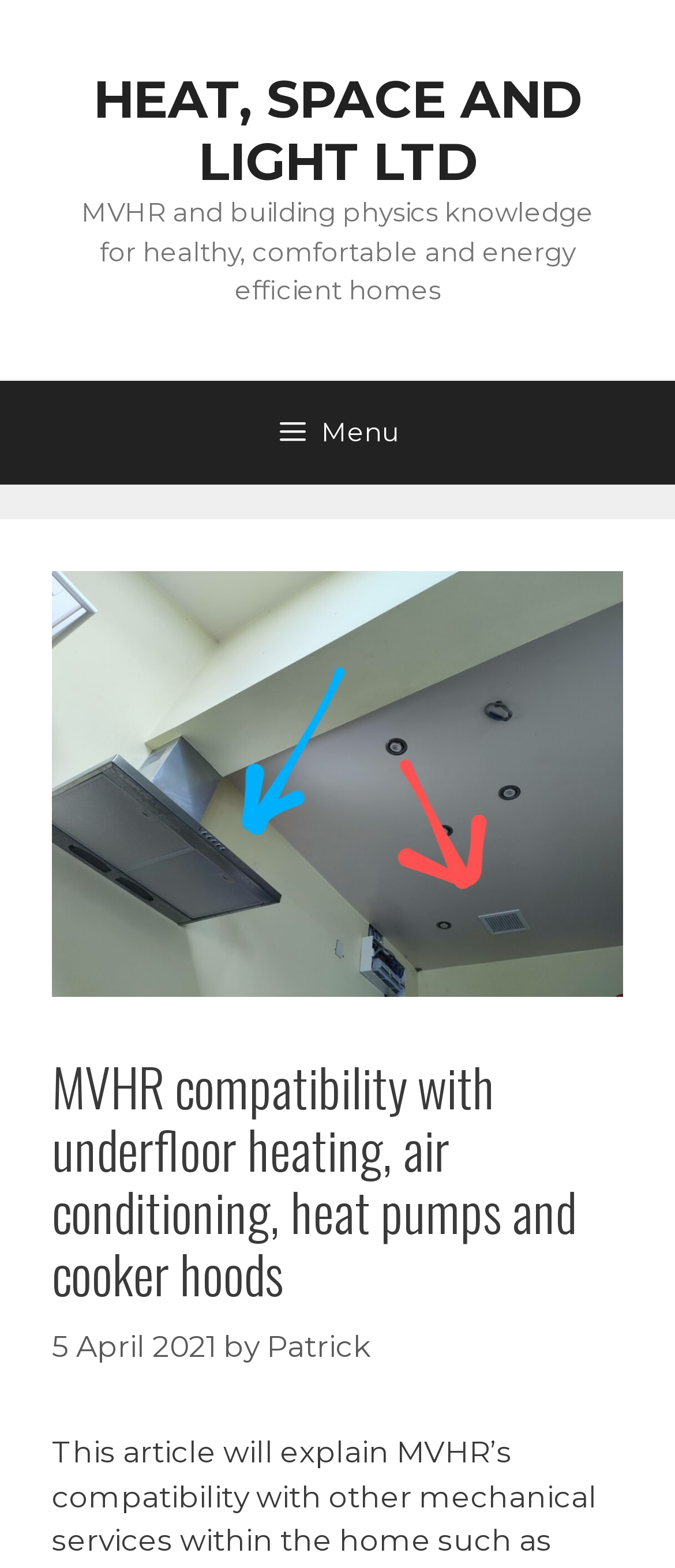When was the article published?
Refer to the image and provide a detailed answer to the question.

I found the publication date by looking at the time element located below the heading, which contains the text '5 April 2021'.